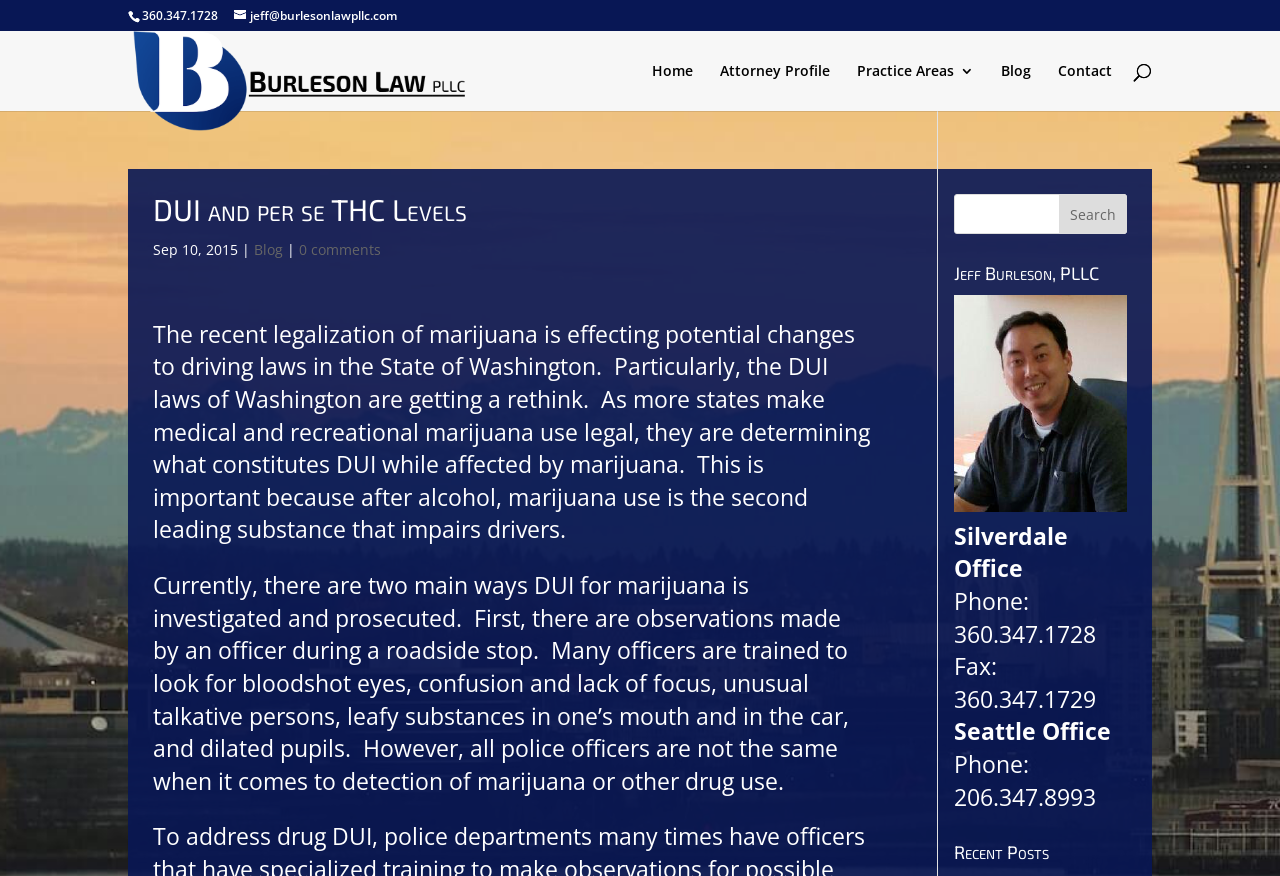Refer to the element description Attorney Profile and identify the corresponding bounding box in the screenshot. Format the coordinates as (top-left x, top-left y, bottom-right x, bottom-right y) with values in the range of 0 to 1.

[0.562, 0.073, 0.648, 0.127]